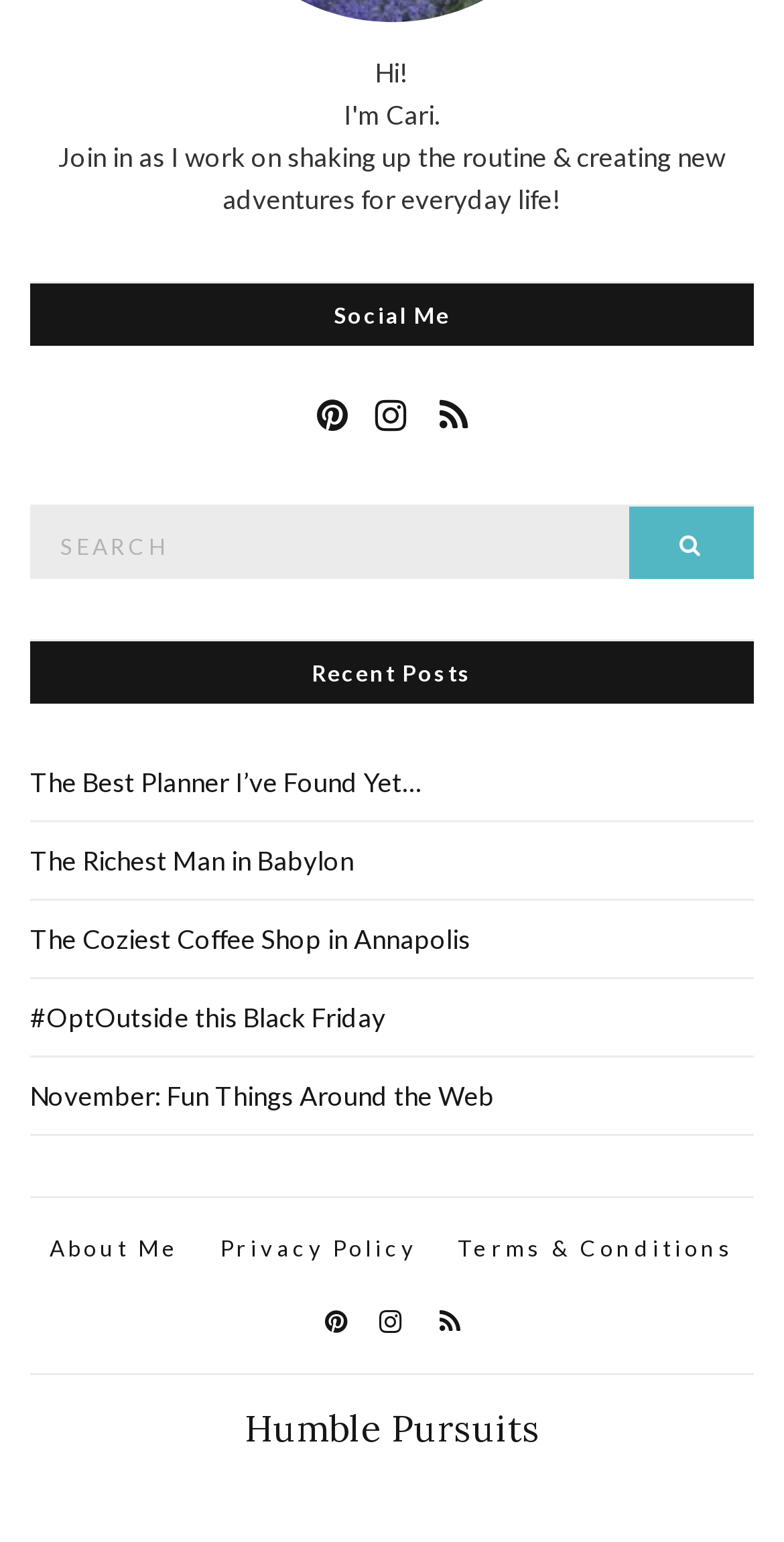Give a concise answer using only one word or phrase for this question:
How many social media links are there?

3